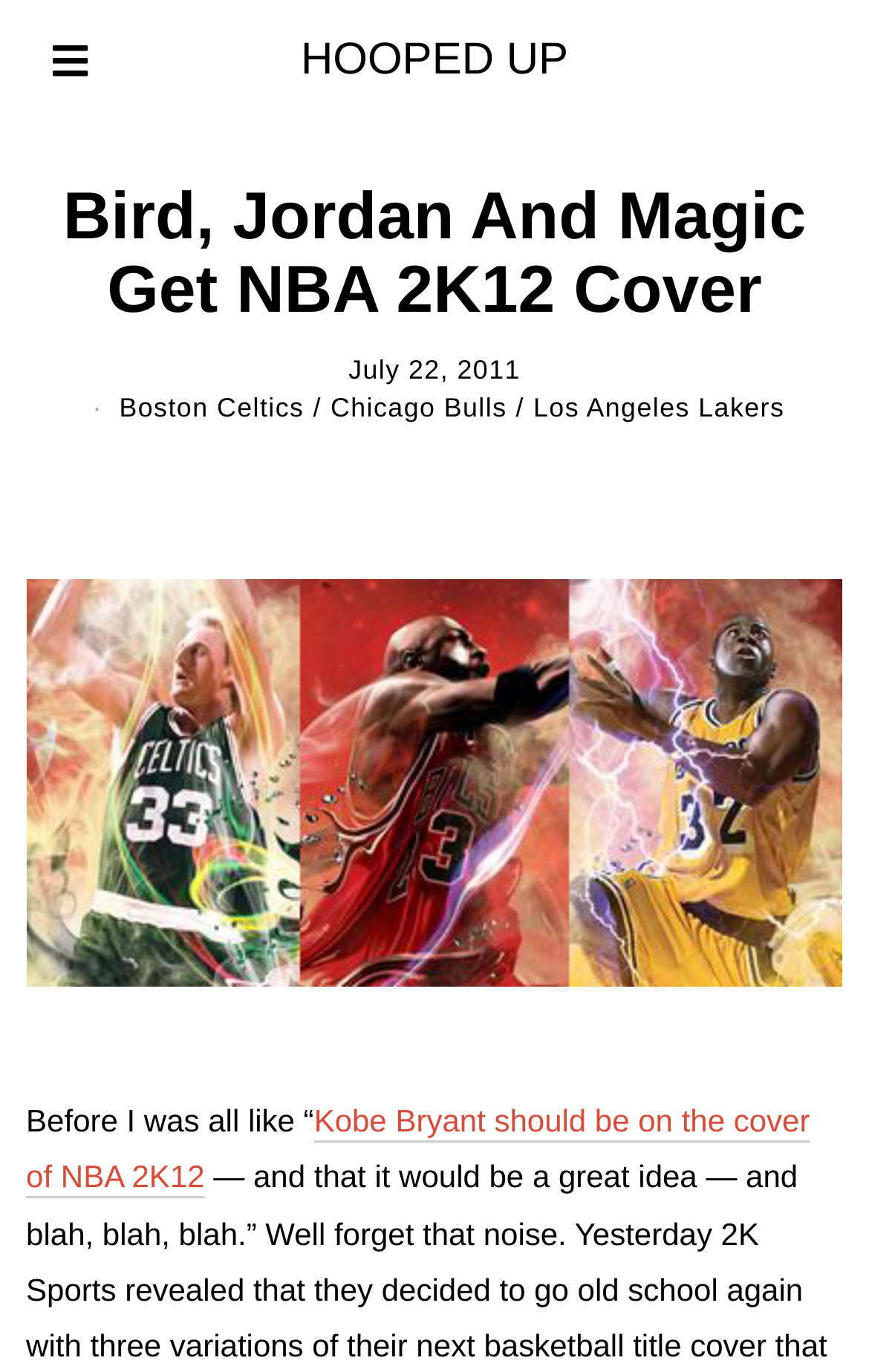What is the first word of the article?
Based on the image, answer the question with a single word or brief phrase.

Before